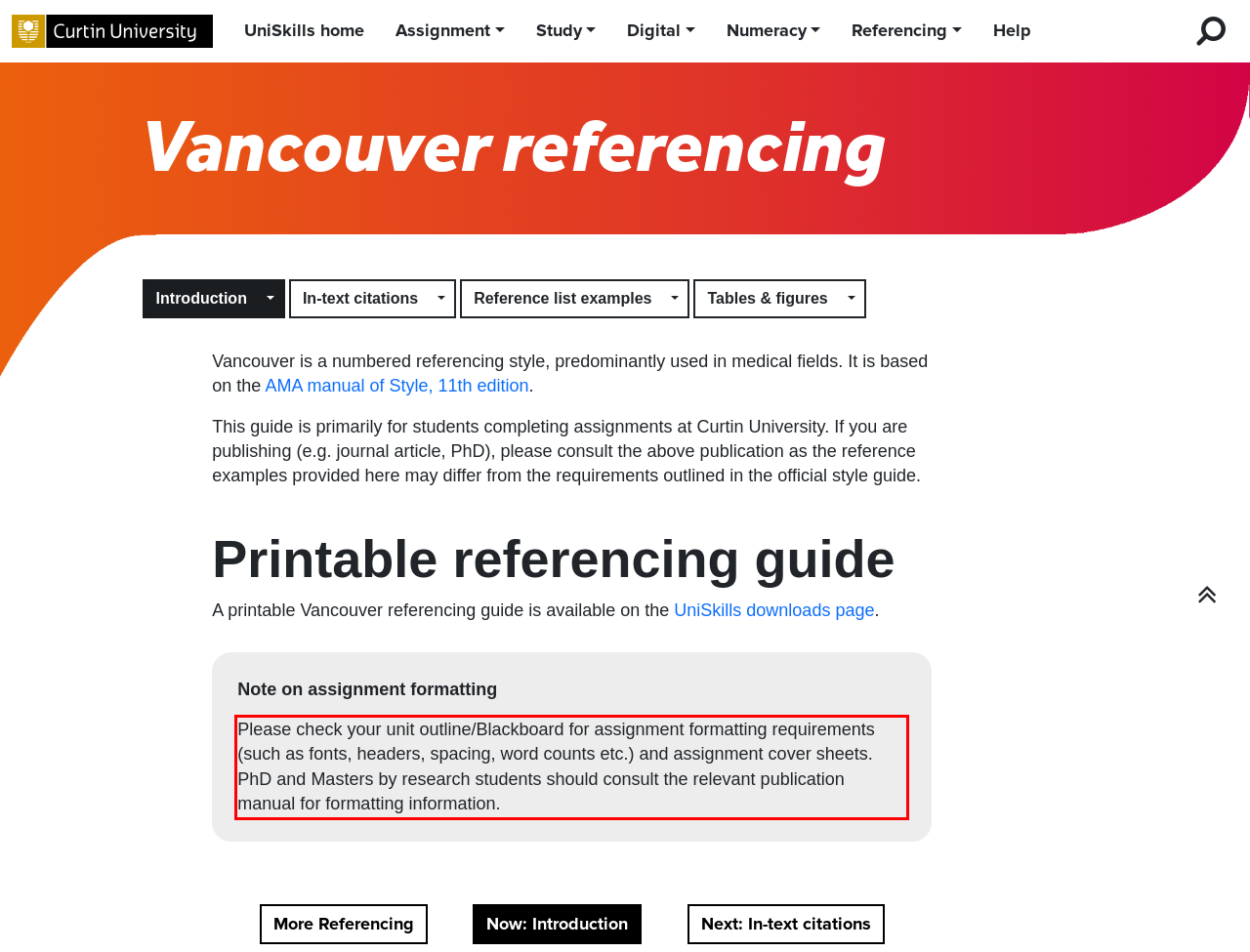Analyze the screenshot of the webpage and extract the text from the UI element that is inside the red bounding box.

Please check your unit outline/Blackboard for assignment formatting requirements (such as fonts, headers, spacing, word counts etc.) and assignment cover sheets. PhD and Masters by research students should consult the relevant publication manual for formatting information.